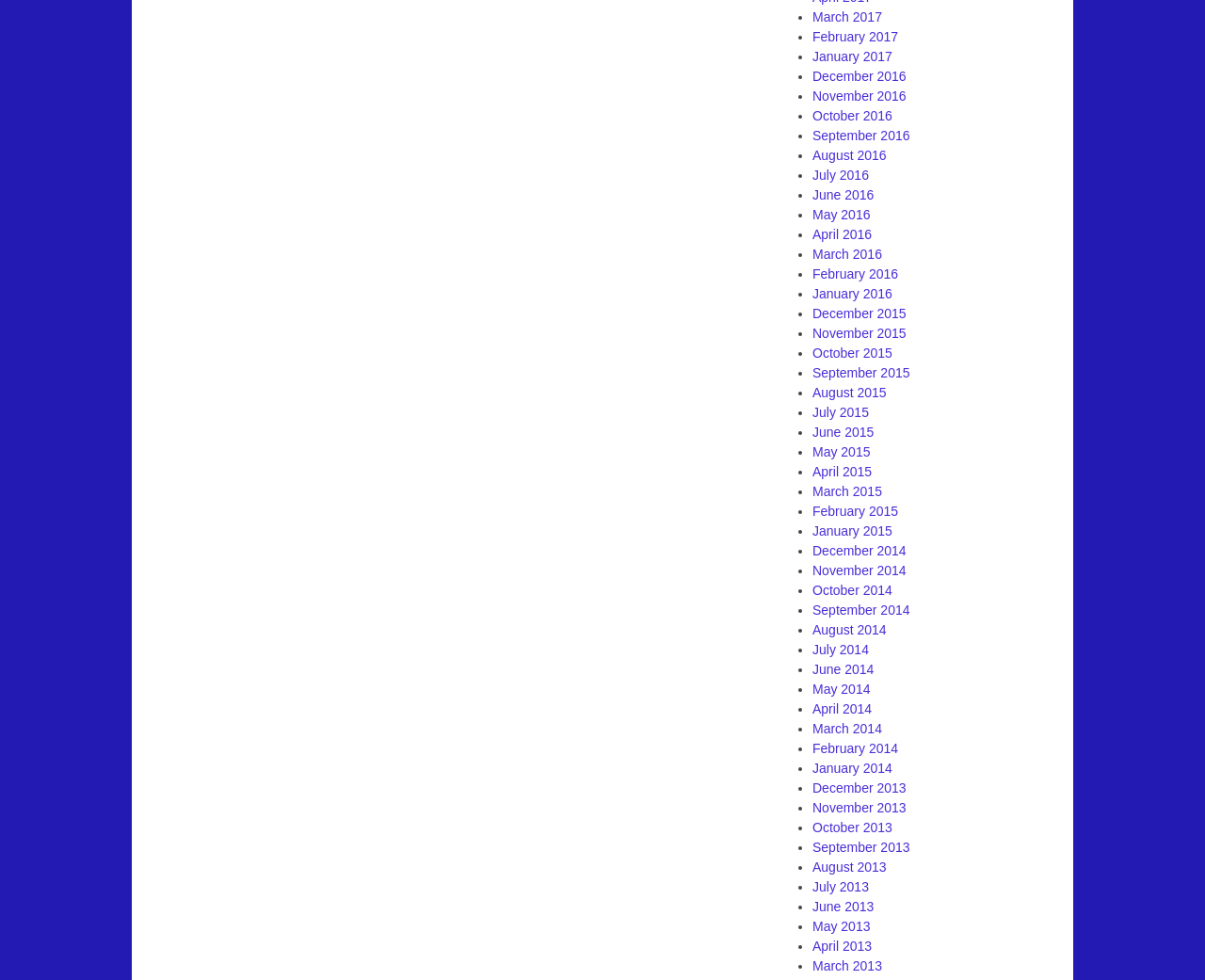Find the bounding box coordinates of the clickable area required to complete the following action: "Click the 'Related Information' link".

None